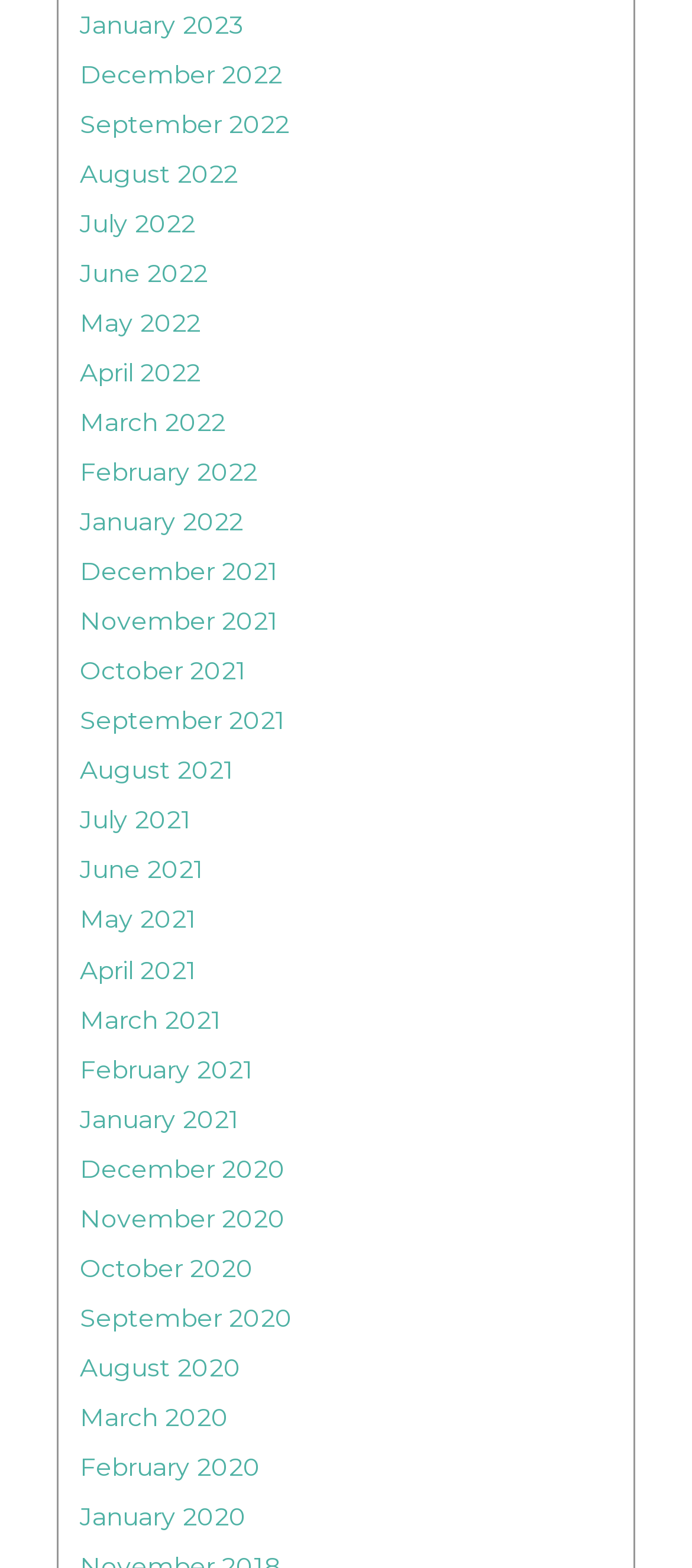Find the bounding box of the UI element described as: "November 2021". The bounding box coordinates should be given as four float values between 0 and 1, i.e., [left, top, right, bottom].

[0.115, 0.386, 0.403, 0.407]